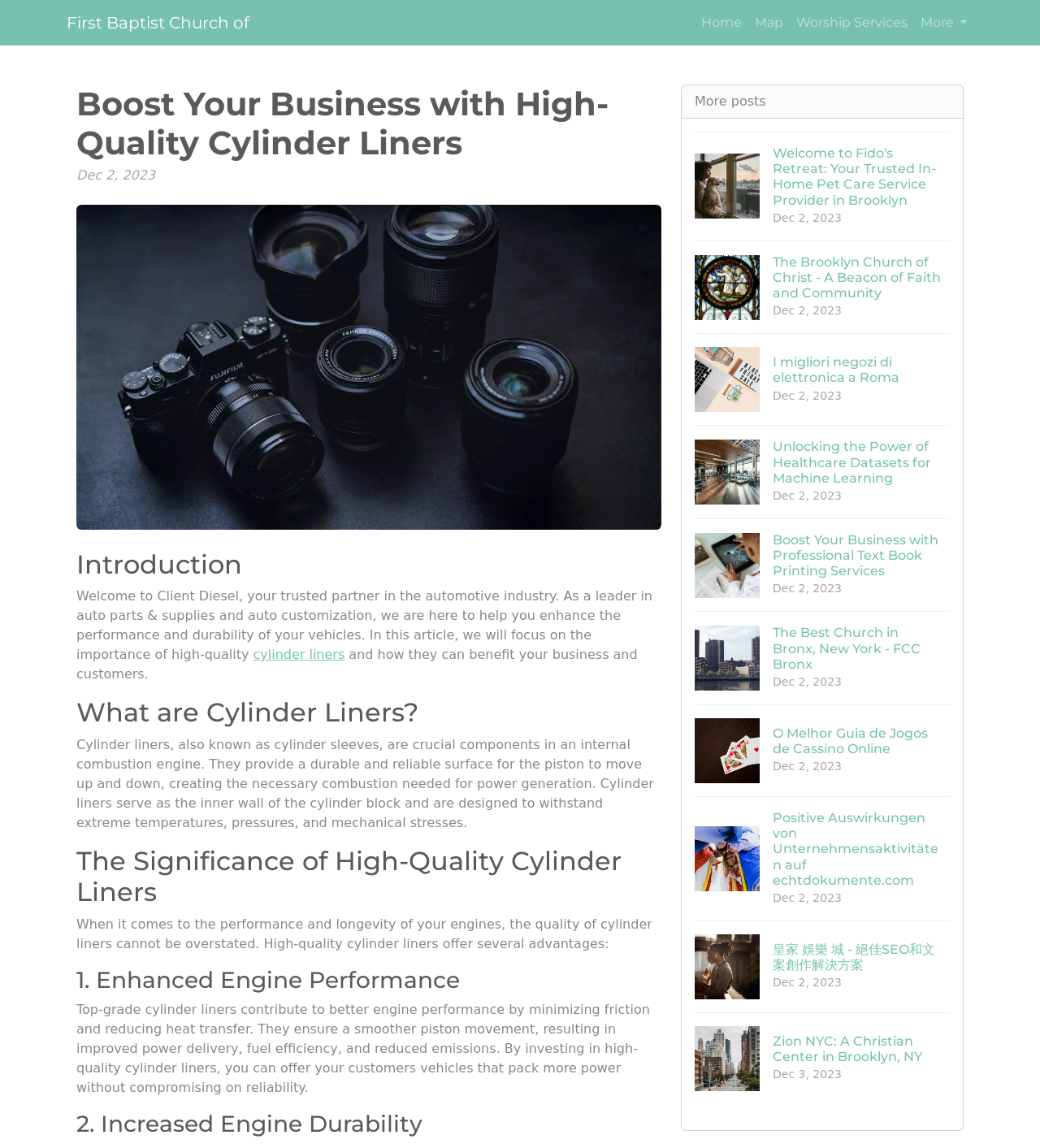What is the date mentioned in the webpage?
By examining the image, provide a one-word or phrase answer.

Dec 2, 2023